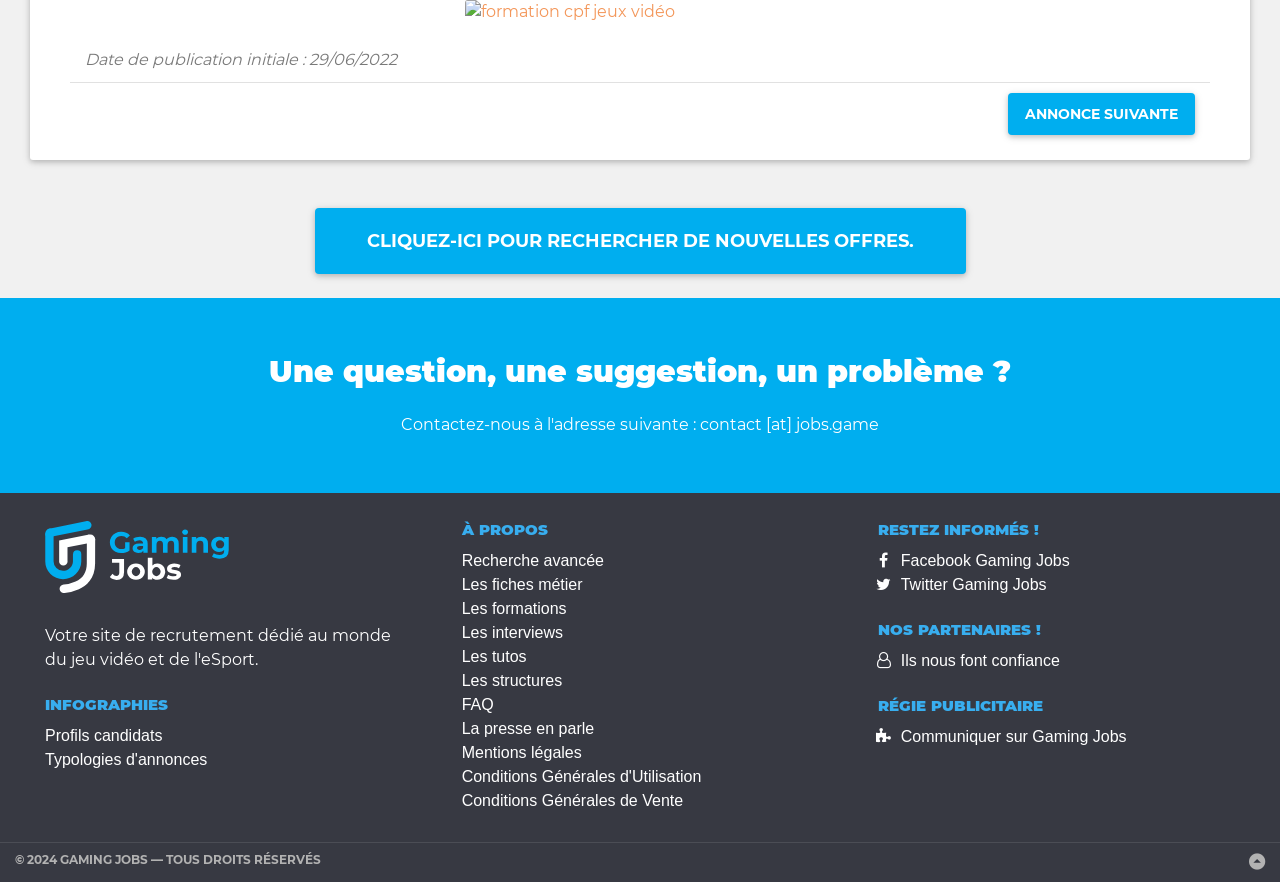What is the purpose of the link 'CLIQUEZ-ICI POUR RECHERCHER DE NOUVELLES OFFRES.'? Refer to the image and provide a one-word or short phrase answer.

Search for new offers